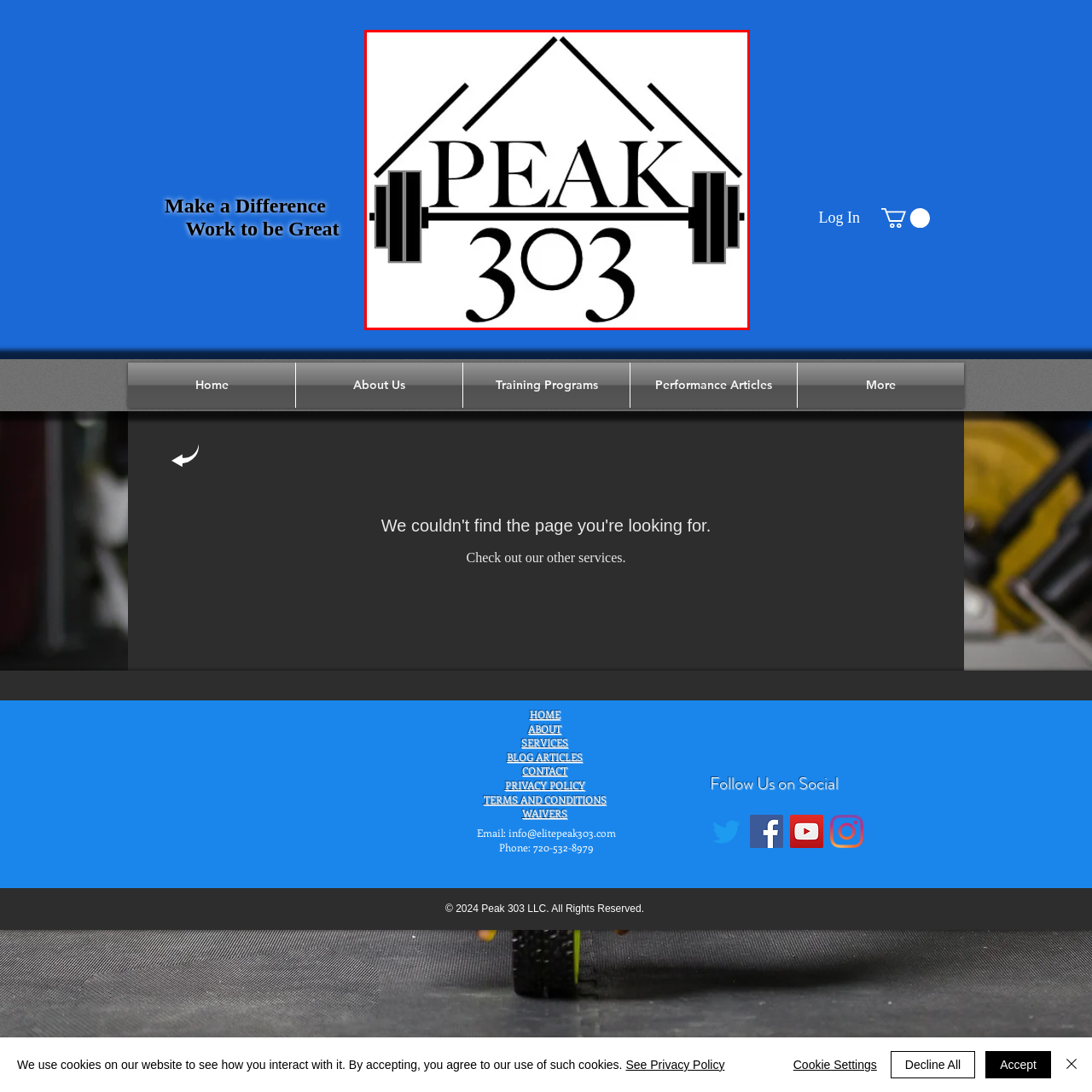Take a close look at the image marked with a red boundary and thoroughly answer the ensuing question using the information observed in the image:
What do the stylized weightlifting bars symbolize?

The stylized weightlifting bars flanking the text in the logo symbolize a focus on fitness and strength training, reflecting the brand's commitment to excellence and empowerment in physical training and wellness.